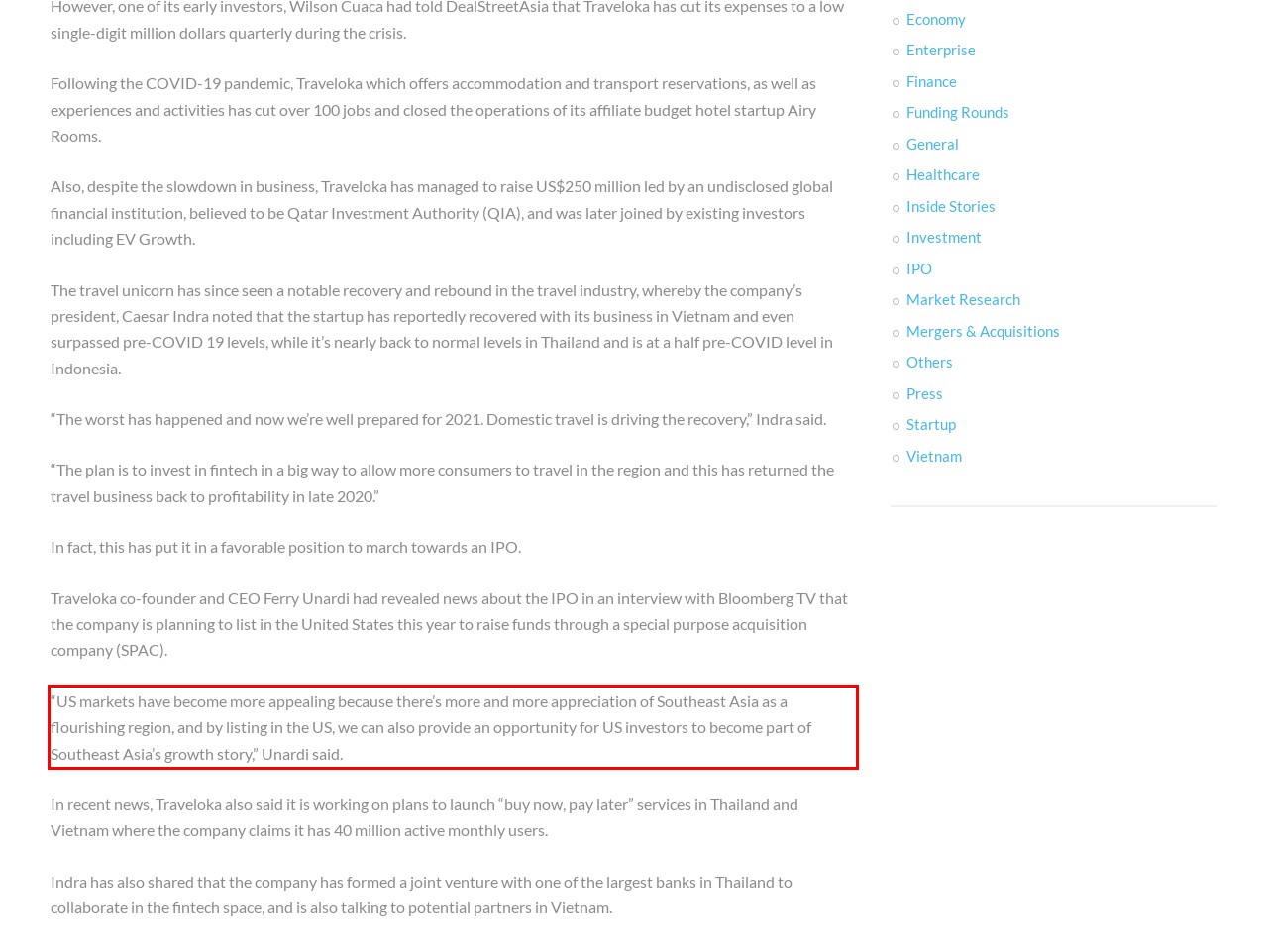Identify the text inside the red bounding box on the provided webpage screenshot by performing OCR.

“US markets have become more appealing because there’s more and more appreciation of Southeast Asia as a flourishing region, and by listing in the US, we can also provide an opportunity for US investors to become part of Southeast Asia’s growth story,” Unardi said.